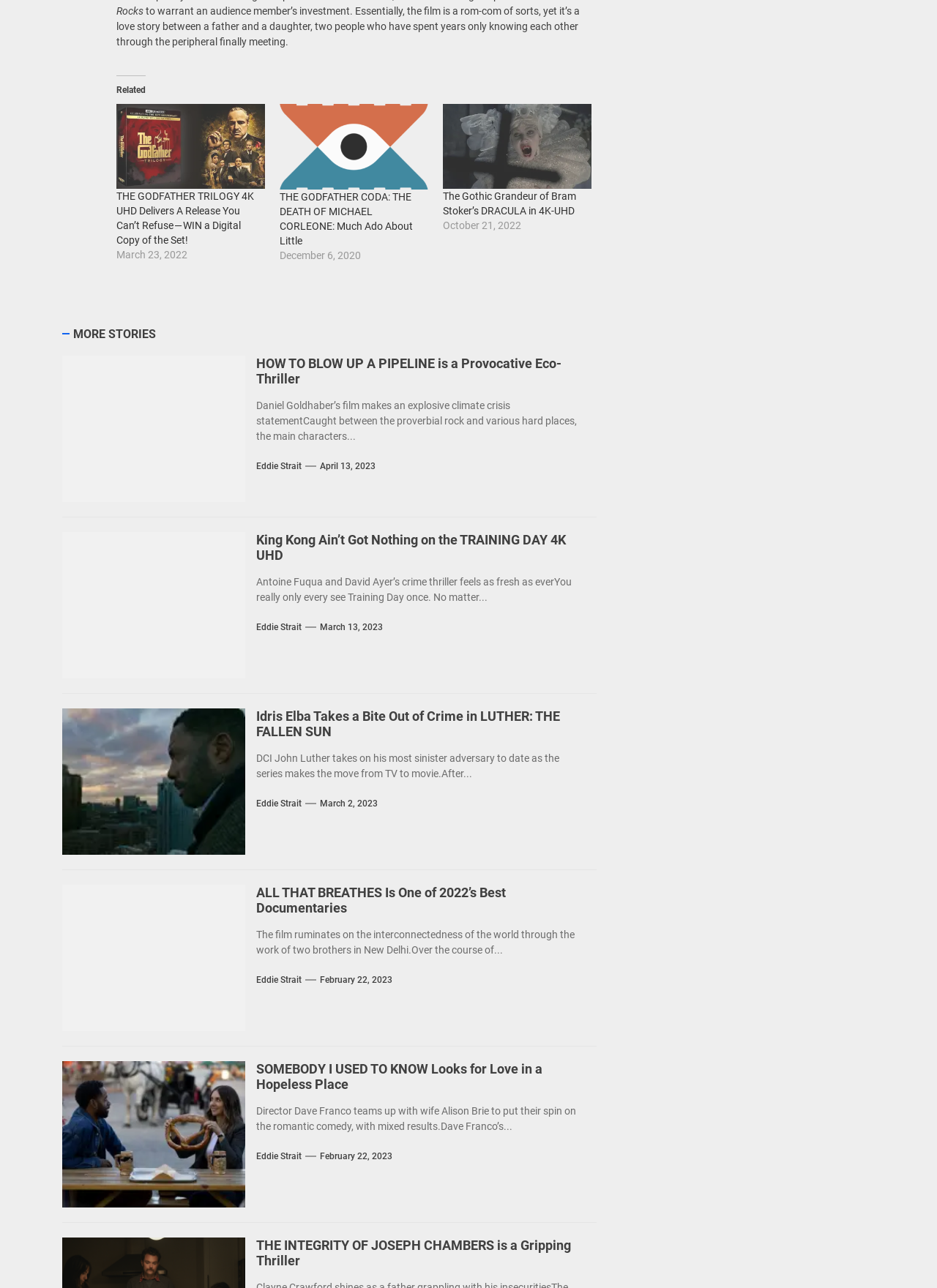How many articles are on this webpage?
Using the information from the image, give a concise answer in one word or a short phrase.

6